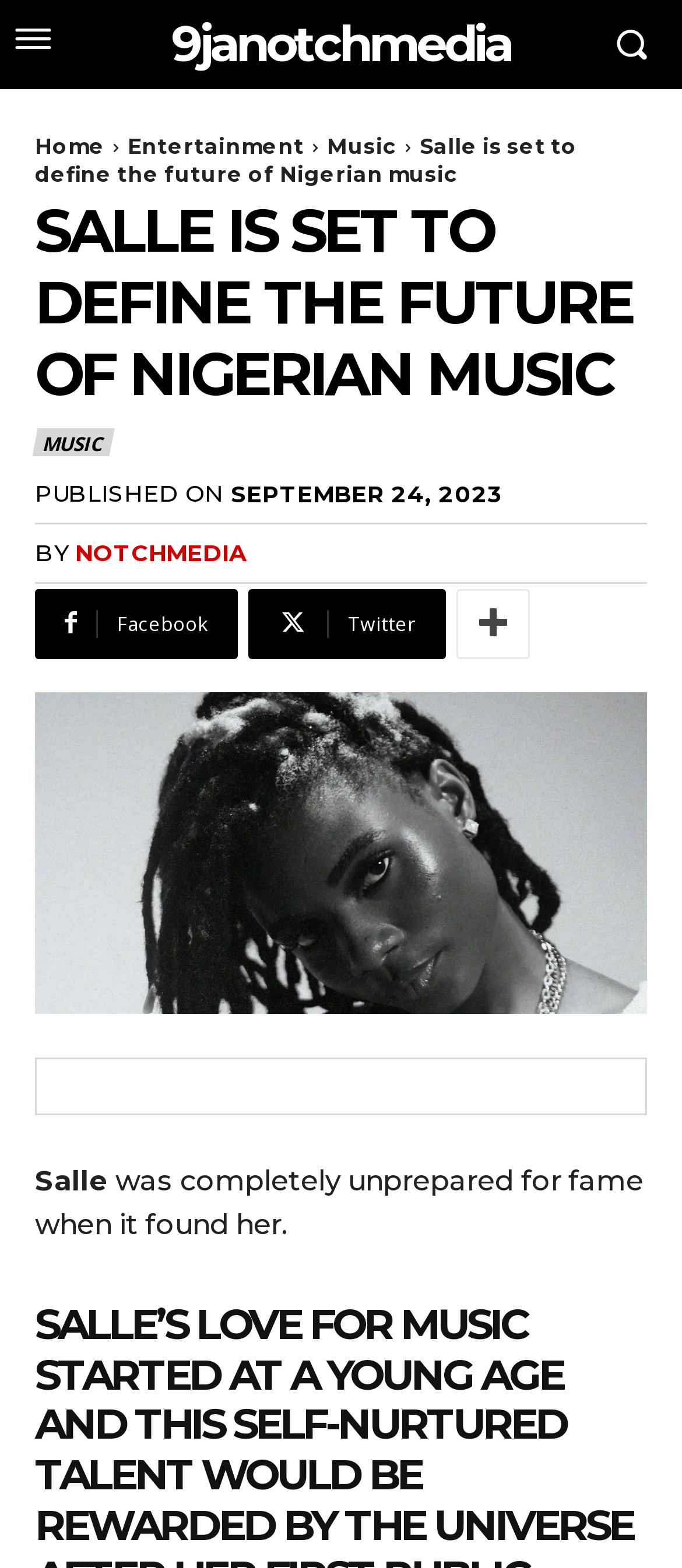What is the category of the article?
Examine the webpage screenshot and provide an in-depth answer to the question.

The article is categorized under 'Music' as indicated by the link 'Music' in the navigation menu and the text 'Salle is set to define the future of Nigerian music' which suggests that the article is about music.